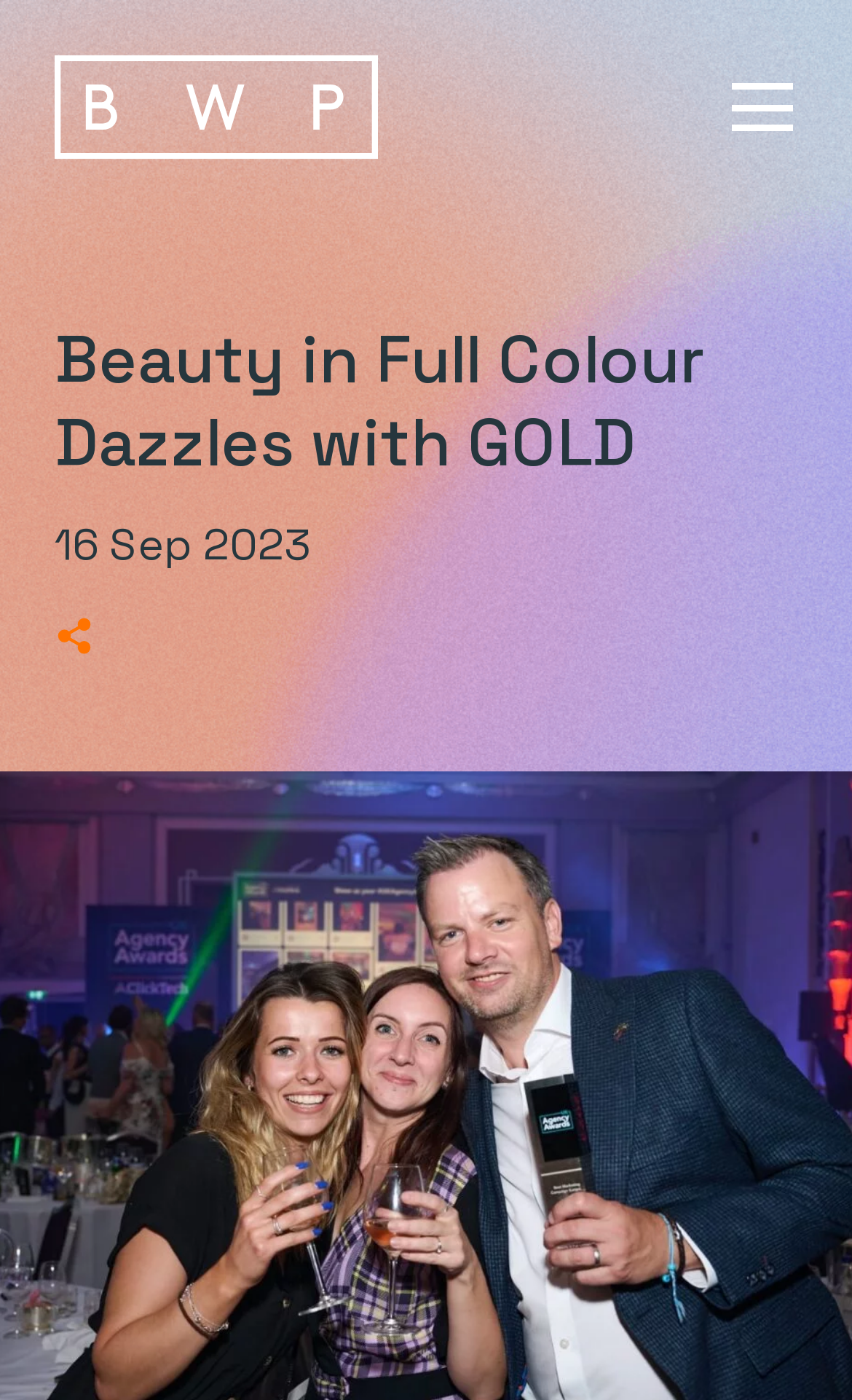Please use the details from the image to answer the following question comprehensively:
What is the date of the article?

I found the date of the article by looking at the StaticText element with the text '16 Sep 2023' which is located at the coordinates [0.064, 0.368, 0.364, 0.409].